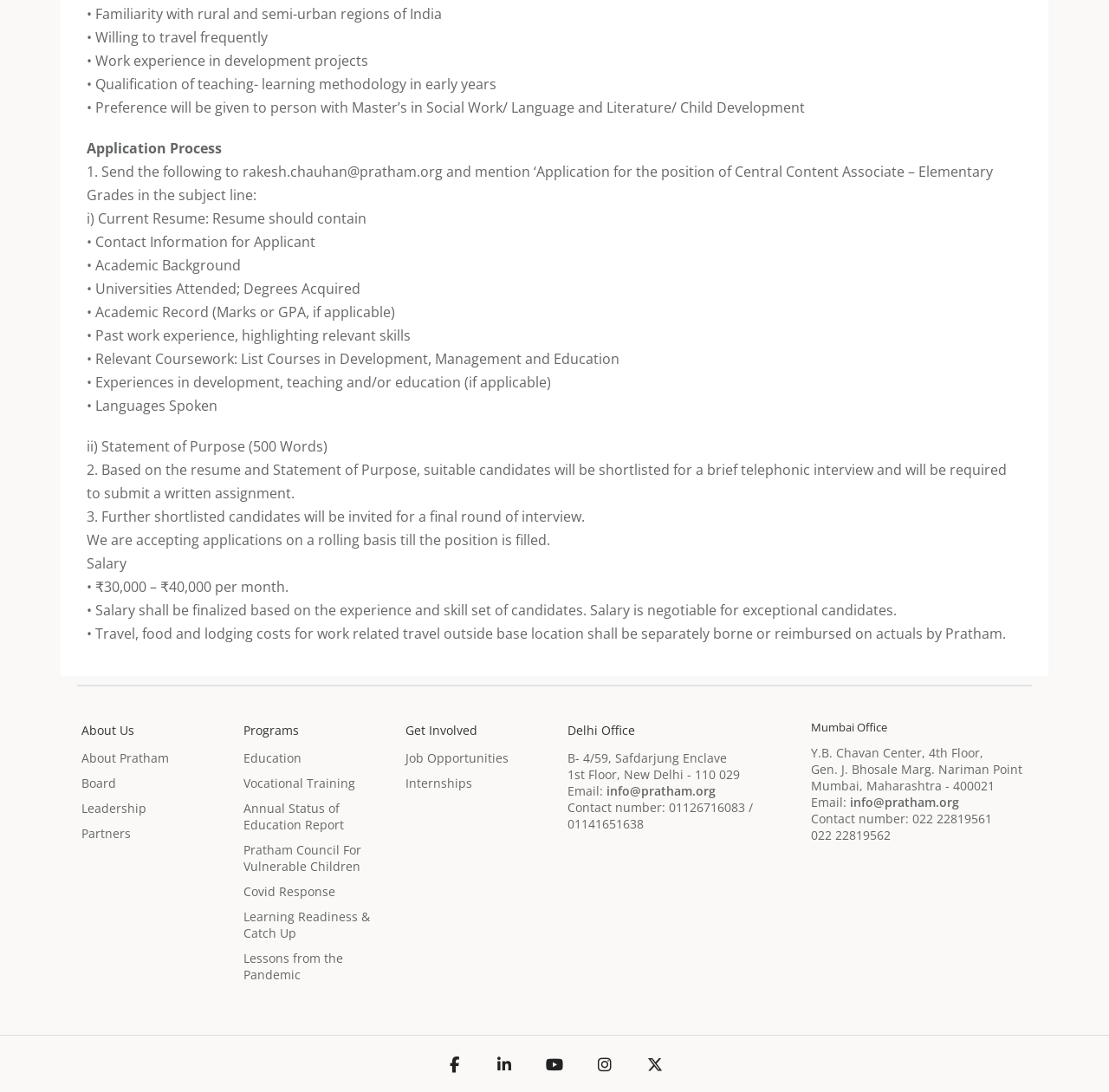Determine the bounding box coordinates of the region to click in order to accomplish the following instruction: "Get involved through internships". Provide the coordinates as four float numbers between 0 and 1, specifically [left, top, right, bottom].

[0.366, 0.71, 0.426, 0.725]